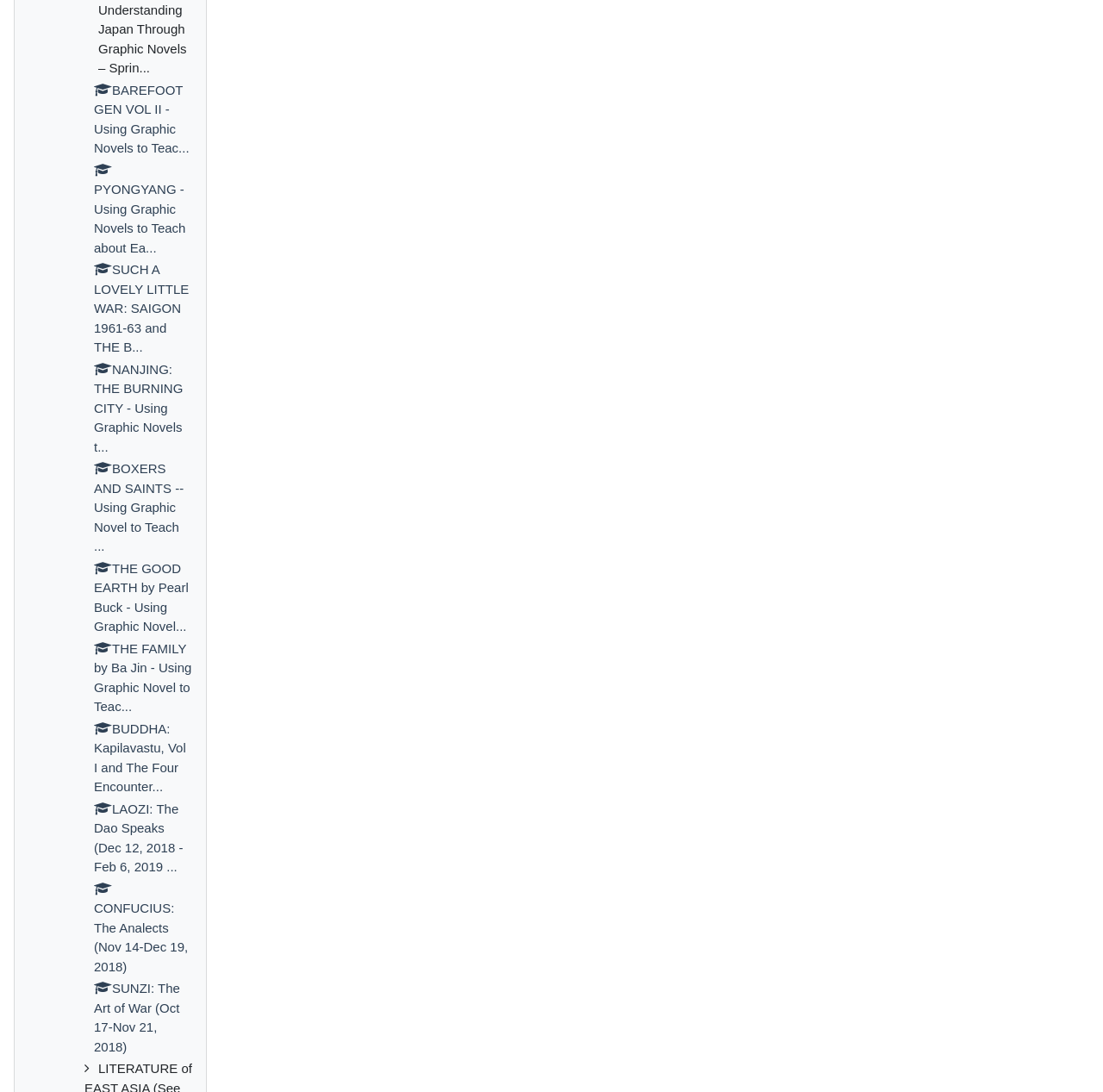What is the author of the book 'THE GOOD EARTH'?
Look at the image and respond to the question as thoroughly as possible.

The treeitem element with OCR text ' THE GOOD EARTH by Pearl Buck - Using Graphic Novel...' indicates that the author of the book 'THE GOOD EARTH' is Pearl Buck.